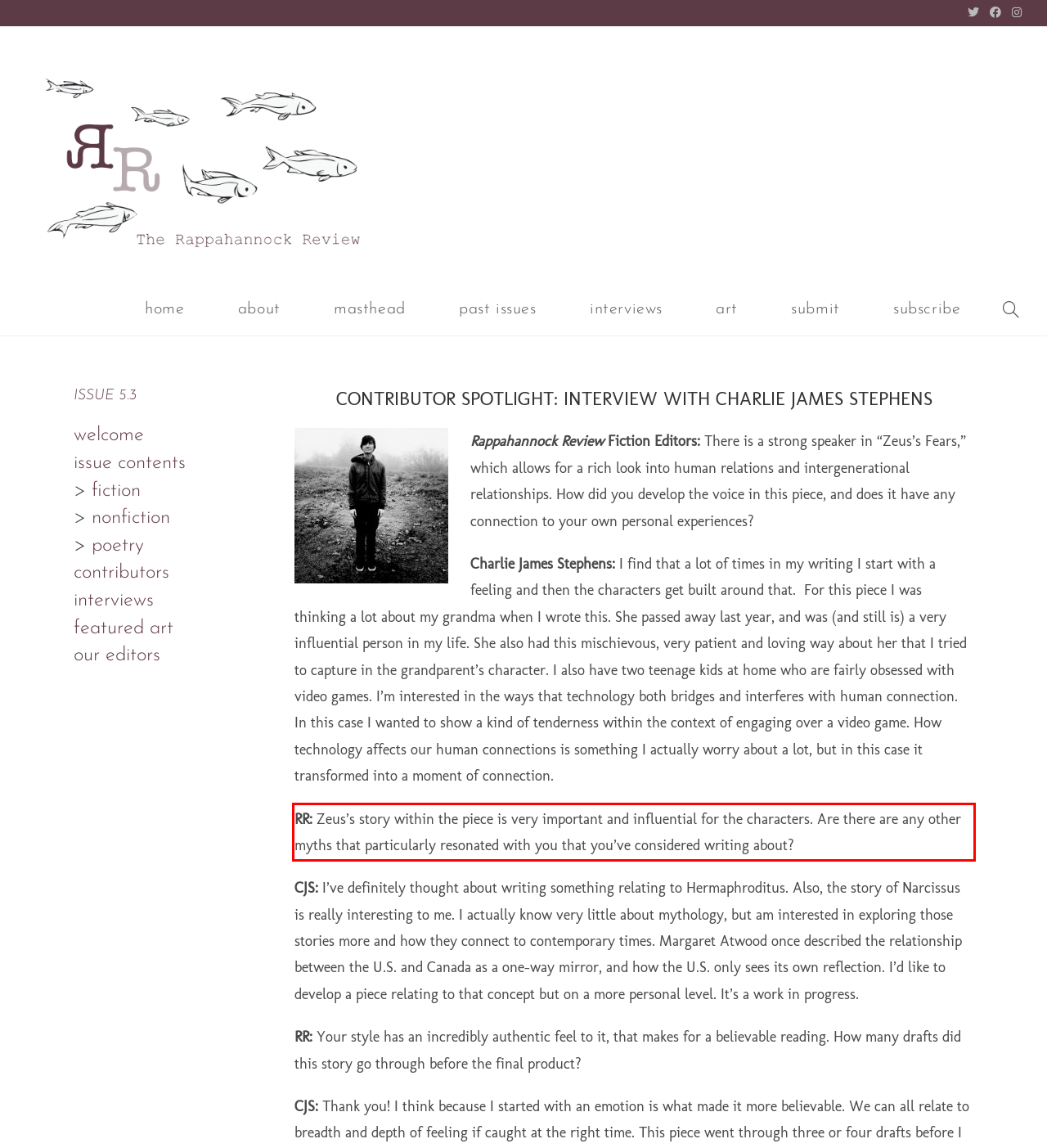Look at the provided screenshot of the webpage and perform OCR on the text within the red bounding box.

RR: Zeus’s story within the piece is very important and influential for the characters. Are there are any other myths that particularly resonated with you that you’ve considered writing about?